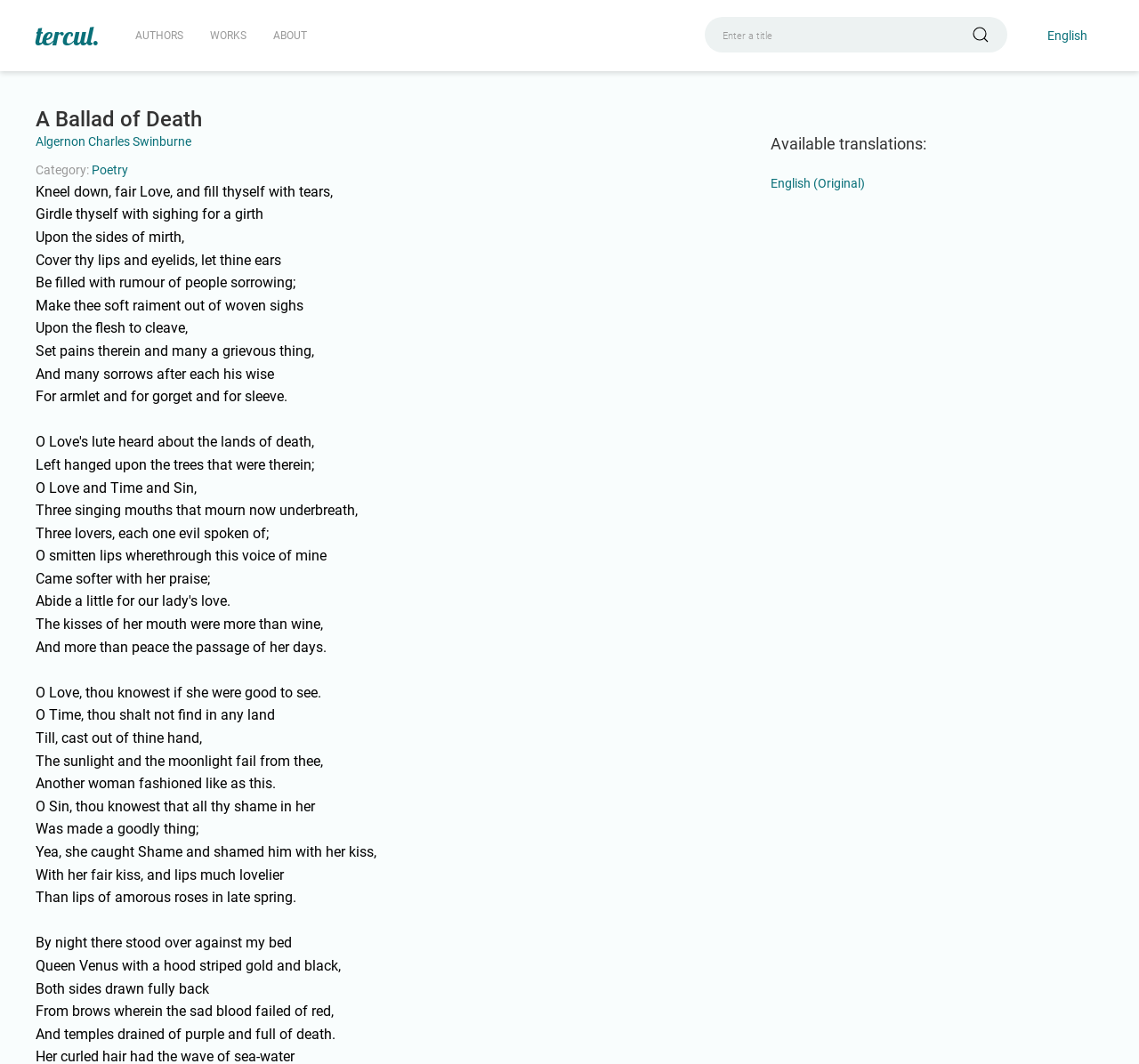Who is the author of the poem?
Using the image, provide a concise answer in one word or a short phrase.

Algernon Charles Swinburne